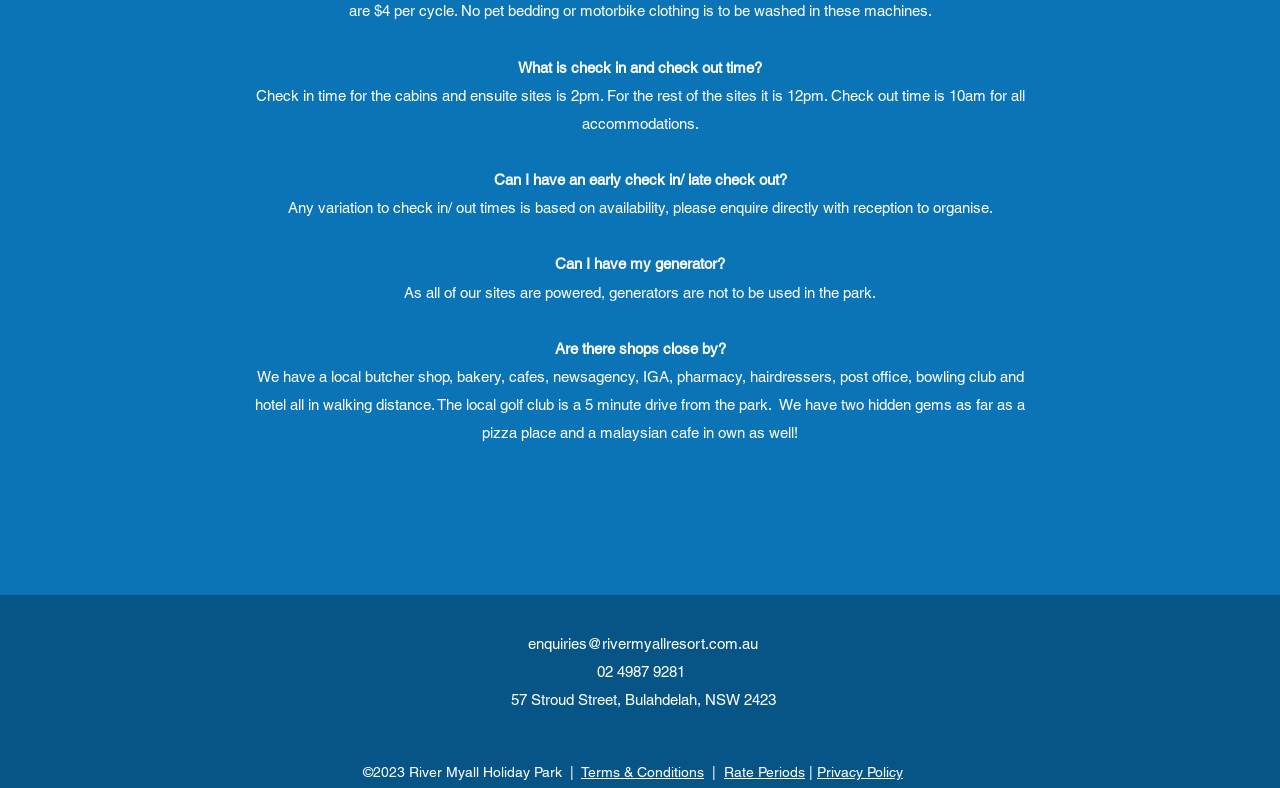Are there shops within walking distance of the park? Refer to the image and provide a one-word or short phrase answer.

Yes